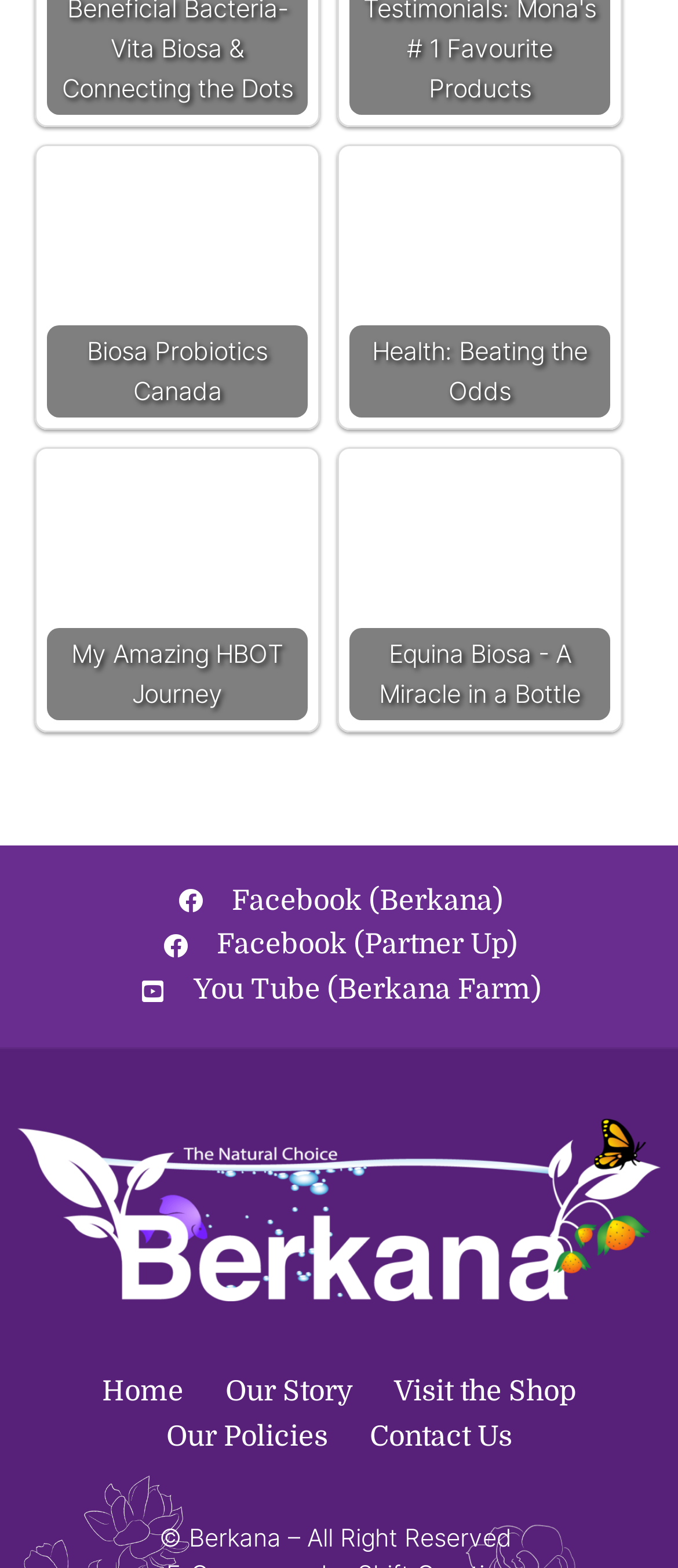Please provide a short answer using a single word or phrase for the question:
What is the name of the horse featured in one of the images?

Gemini